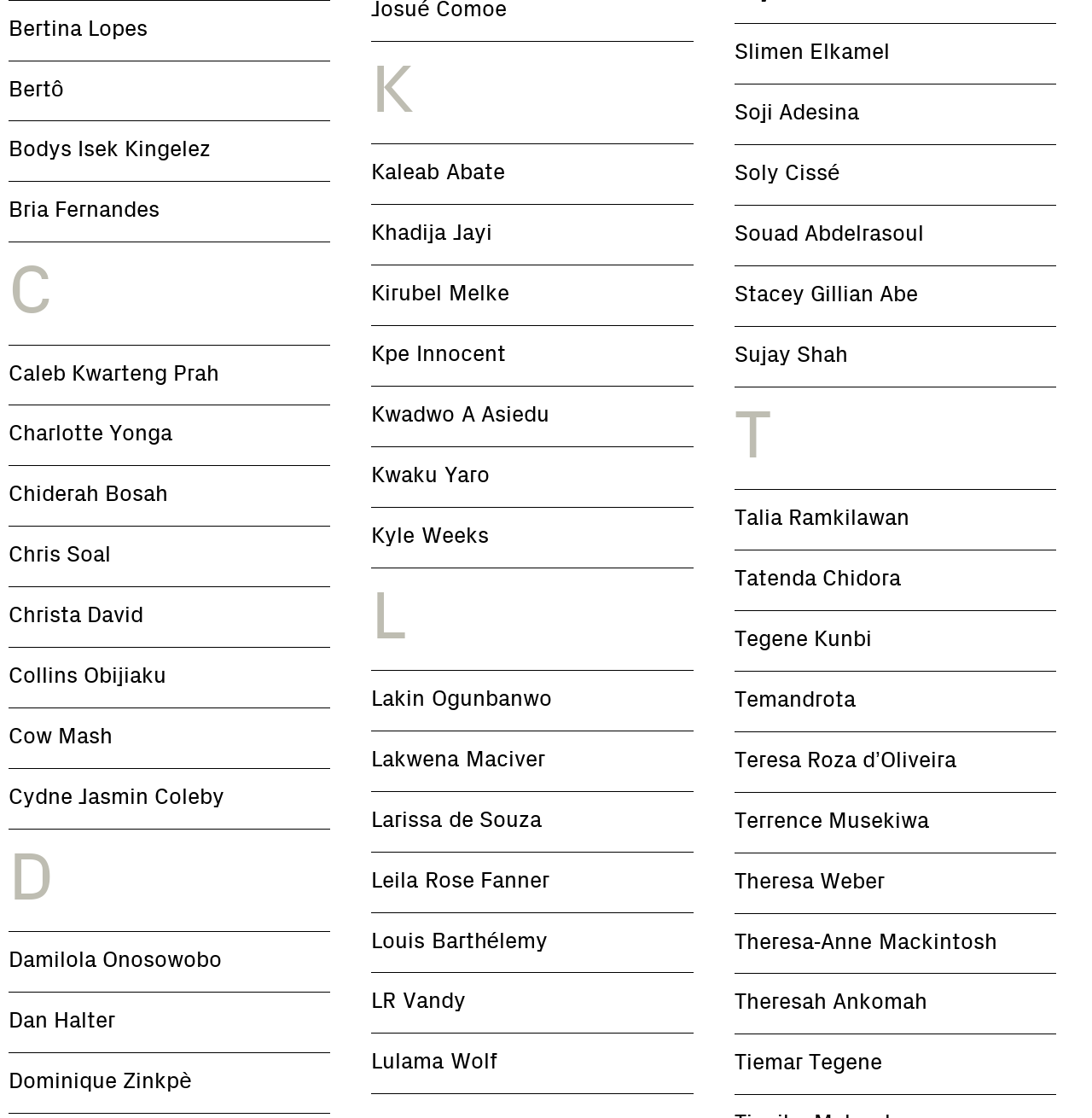What is the alphabet letter preceding the link 'Kaleab Abate'?
Using the picture, provide a one-word or short phrase answer.

K